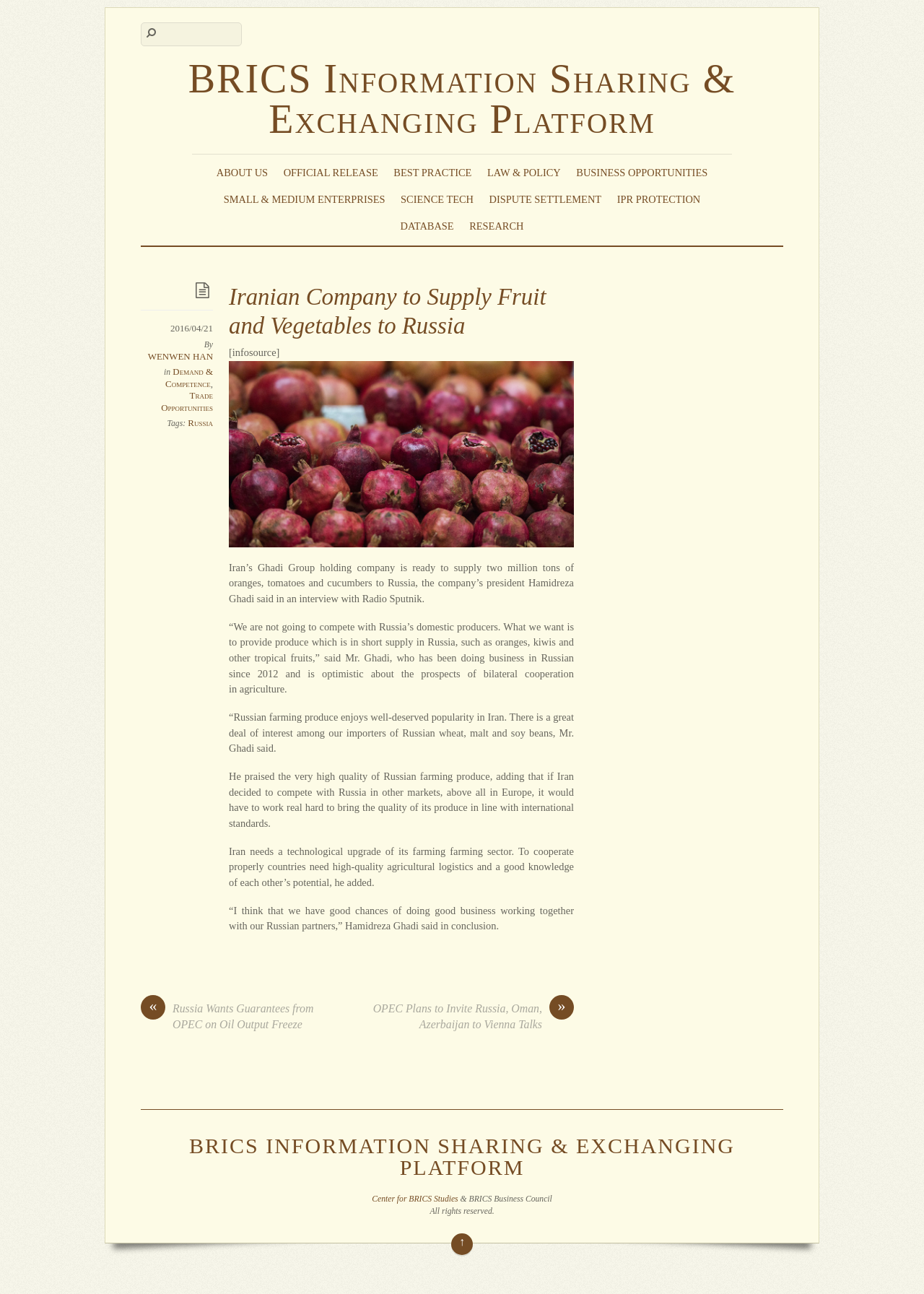For the following element description, predict the bounding box coordinates in the format (top-left x, top-left y, bottom-right x, bottom-right y). All values should be floating point numbers between 0 and 1. Description: Law & Policy

[0.523, 0.125, 0.611, 0.142]